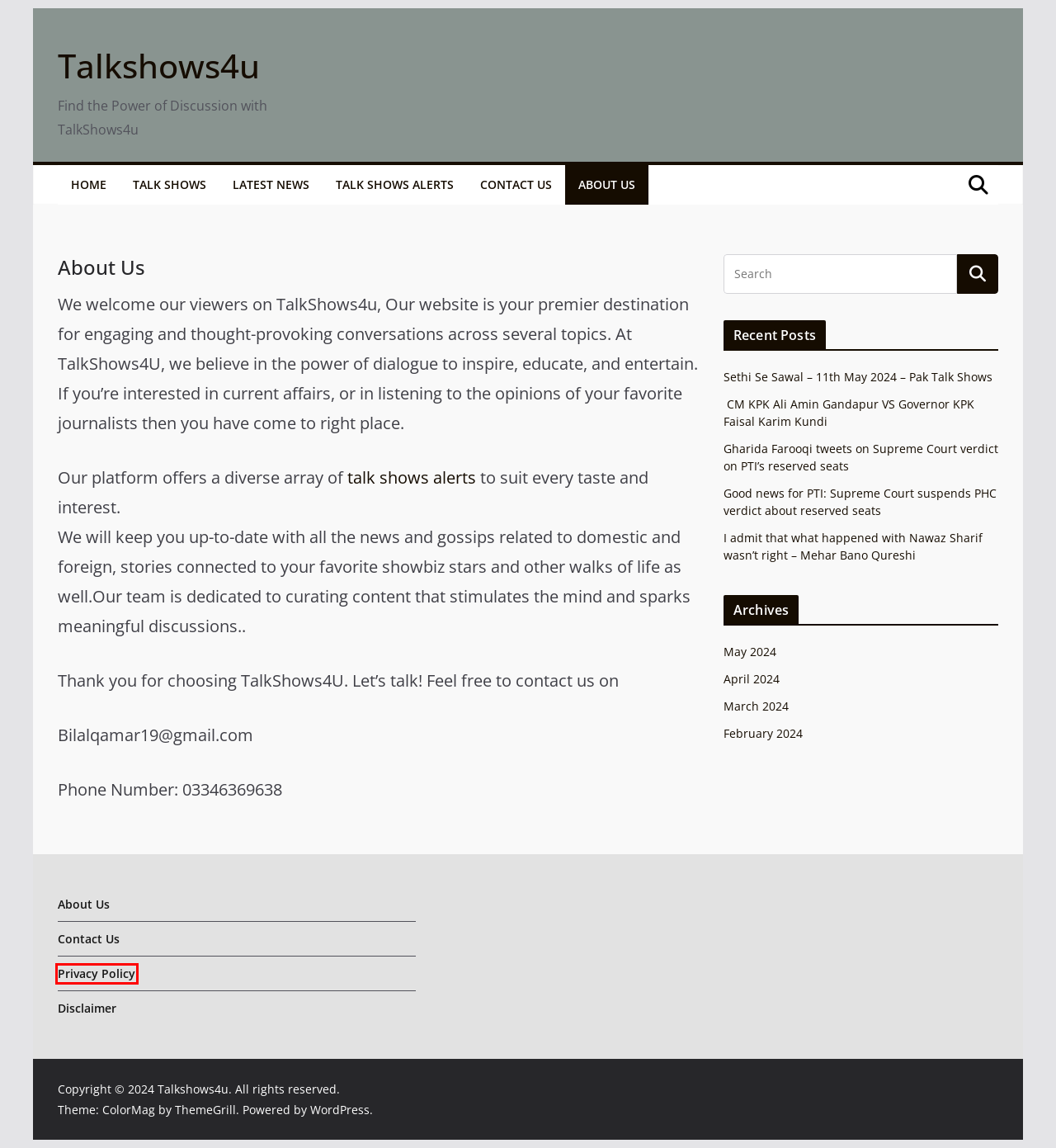Observe the screenshot of a webpage with a red bounding box around an element. Identify the webpage description that best fits the new page after the element inside the bounding box is clicked. The candidates are:
A. Talk Shows Archives - Talkshows4u
B. Good news for PTI: Supreme Court suspends PHC verdict about reserved seats - Talkshows4u
C. Contact Us - Talkshows4u
D. Privacy Policy - Talkshows4u
E. Talkshows4u - Find the Power of Discussion with TalkShows4u
F. Blog Tool, Publishing Platform, and CMS – WordPress.org
G. I admit that what happened with Nawaz Sharif wasn't right - Mehar Bano Qureshi - Talkshows4u
H. April 2024 - Talkshows4u

D